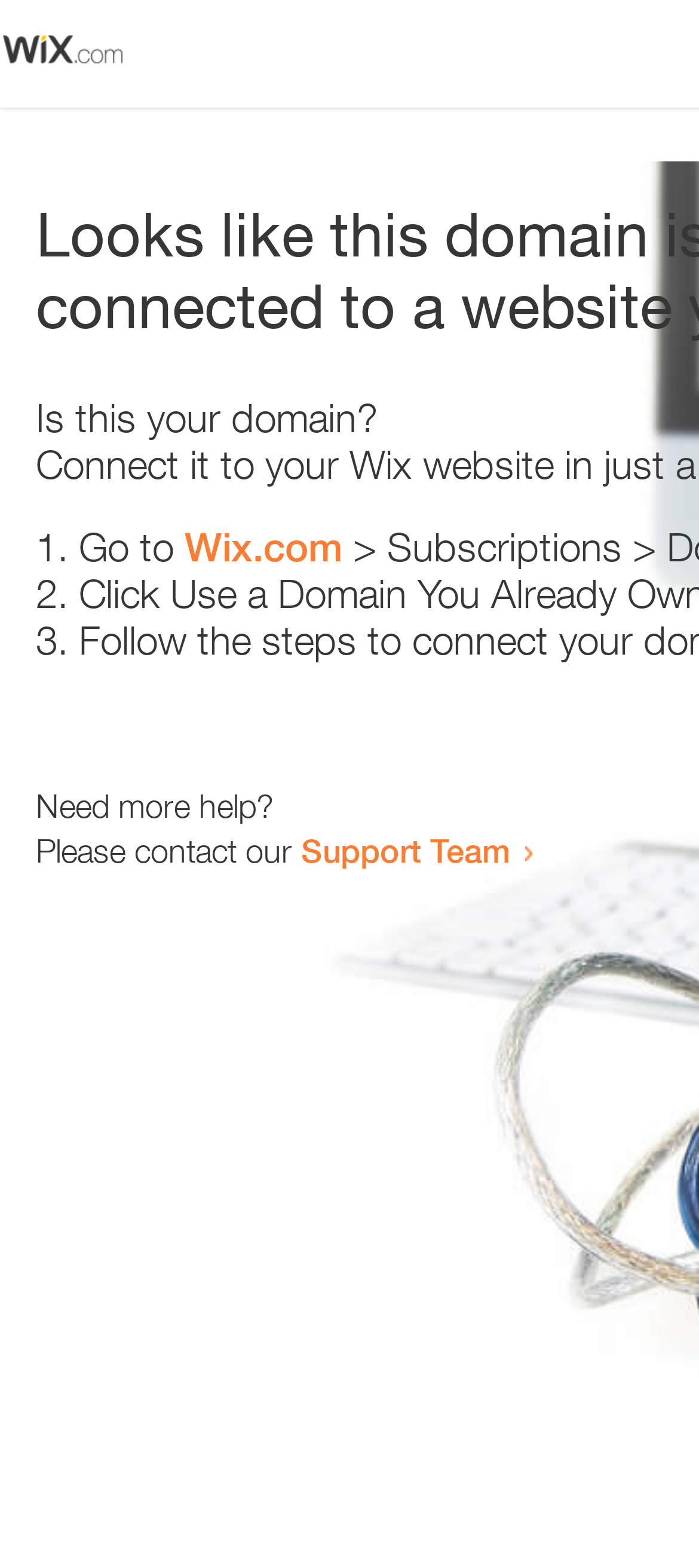What is the contact option provided for further assistance?
Refer to the screenshot and respond with a concise word or phrase.

Support Team